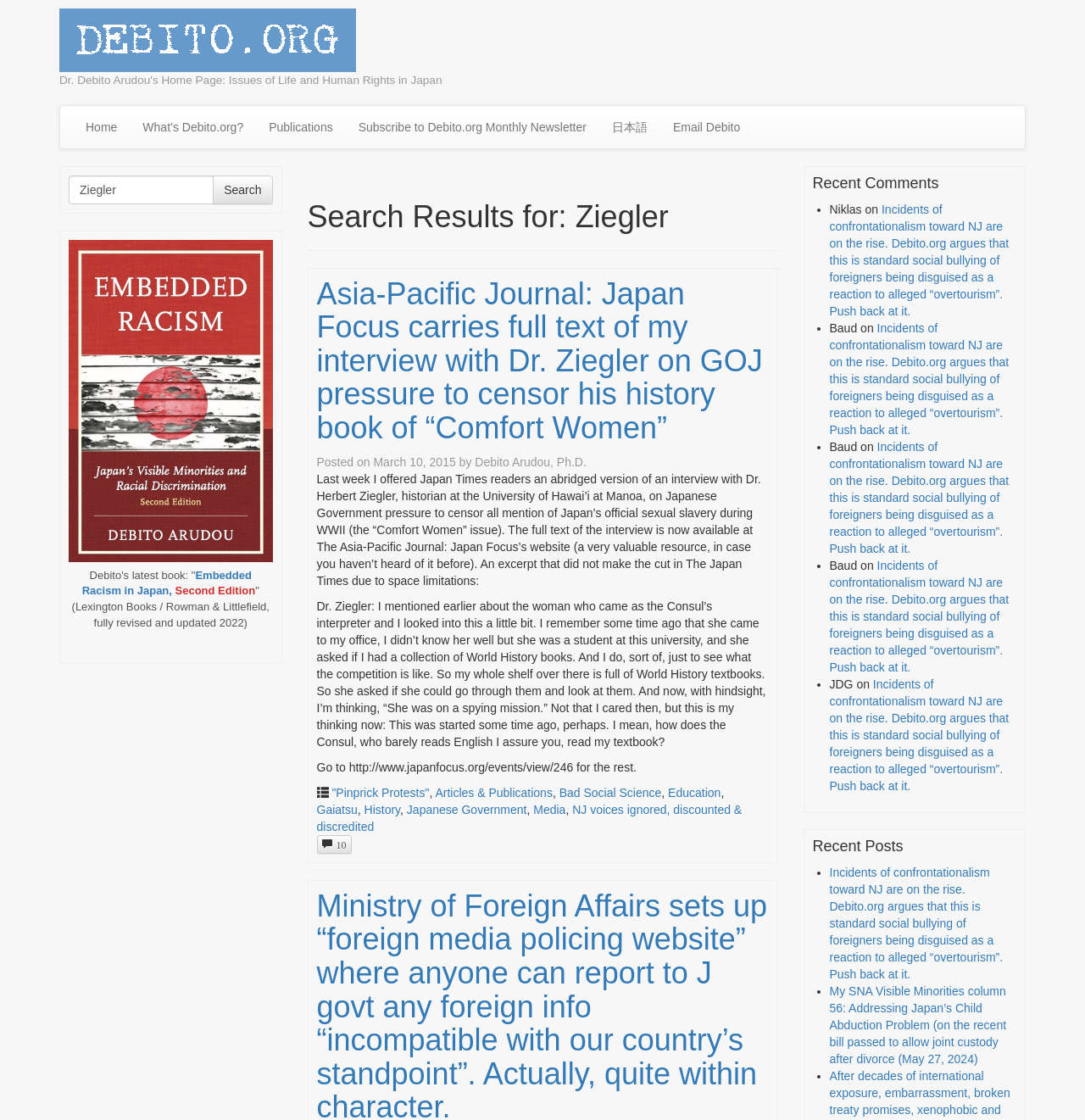For the given element description Gaiatsu, determine the bounding box coordinates of the UI element. The coordinates should follow the format (top-left x, top-left y, bottom-right x, bottom-right y) and be within the range of 0 to 1.

[0.292, 0.717, 0.329, 0.729]